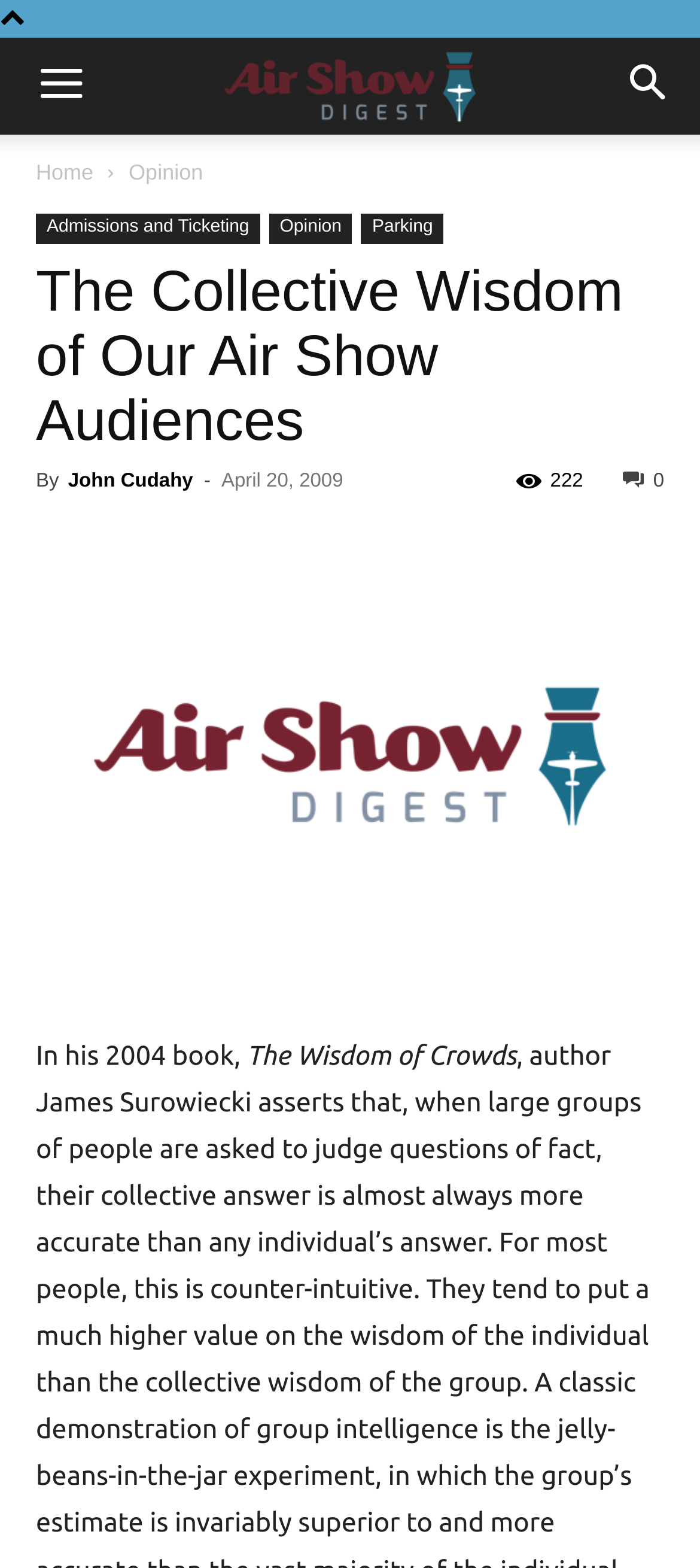Find the bounding box of the UI element described as follows: "John Cudahy".

[0.097, 0.3, 0.276, 0.314]